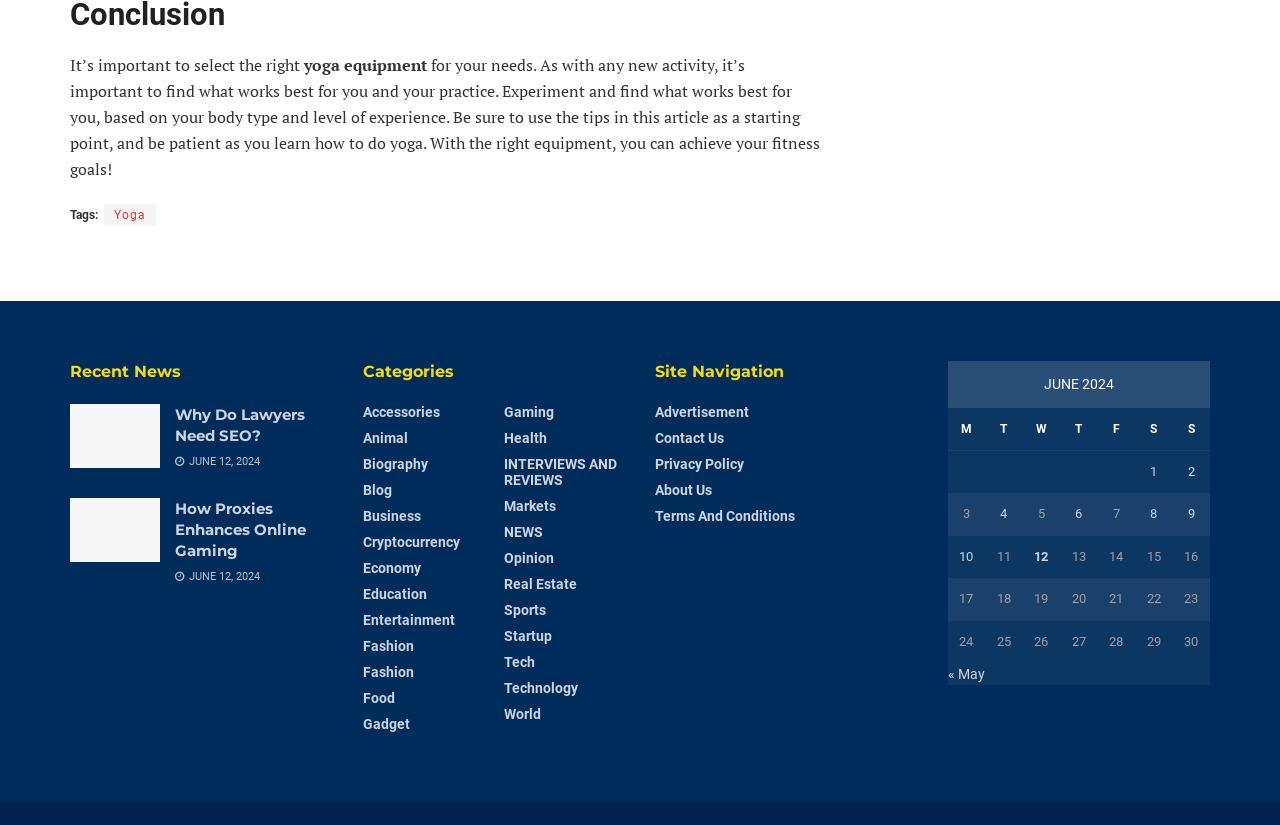Determine the bounding box coordinates of the area to click in order to meet this instruction: "Learn how proxies enhance online gaming".

[0.055, 0.604, 0.125, 0.682]